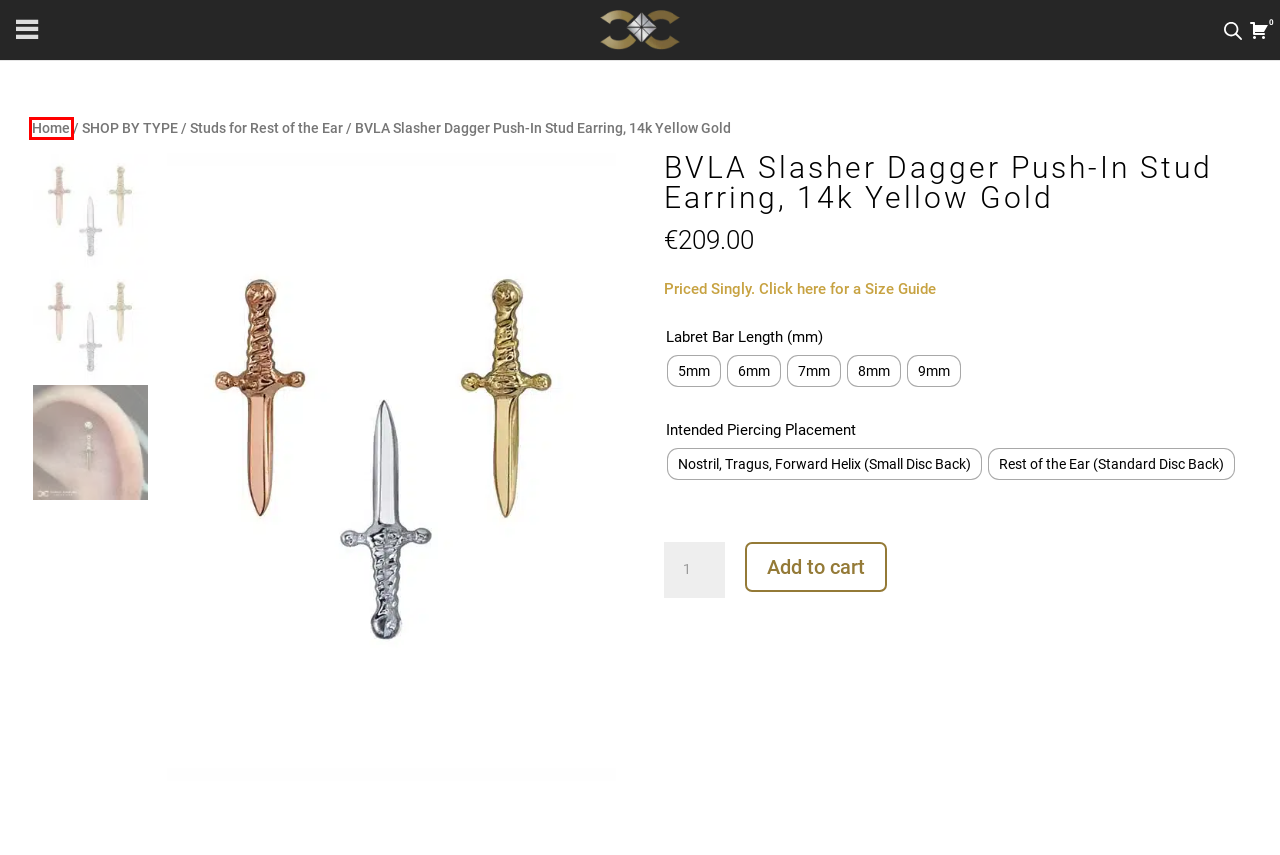You have a screenshot of a webpage with a red bounding box highlighting a UI element. Your task is to select the best webpage description that corresponds to the new webpage after clicking the element. Here are the descriptions:
A. Royal Blue Topaz Heart w Halo Threaded Stud, 18k Yellow Gold - Piercer Charlie's Creations
B. Piercing Prices - Piercer Charlie's Creations
C. SHOP BY TYPE - Piercer Charlie's Creations
D. Conch Piercing | Piercing Ideas - Piercer Charlie's Creations
E. Flower w Royal Blue Topaz Threaded Stud, 18k Yellow Gold - Piercer Charlie's Creations
F. Piercer Charlie's Creations | Luxury Piercing Dublin
G. Studs for Rest of the Ear - Piercer Charlie's Creations
H. Cartilage Piercing Ideas | Our Work - Piercer Charlie's Creations

F